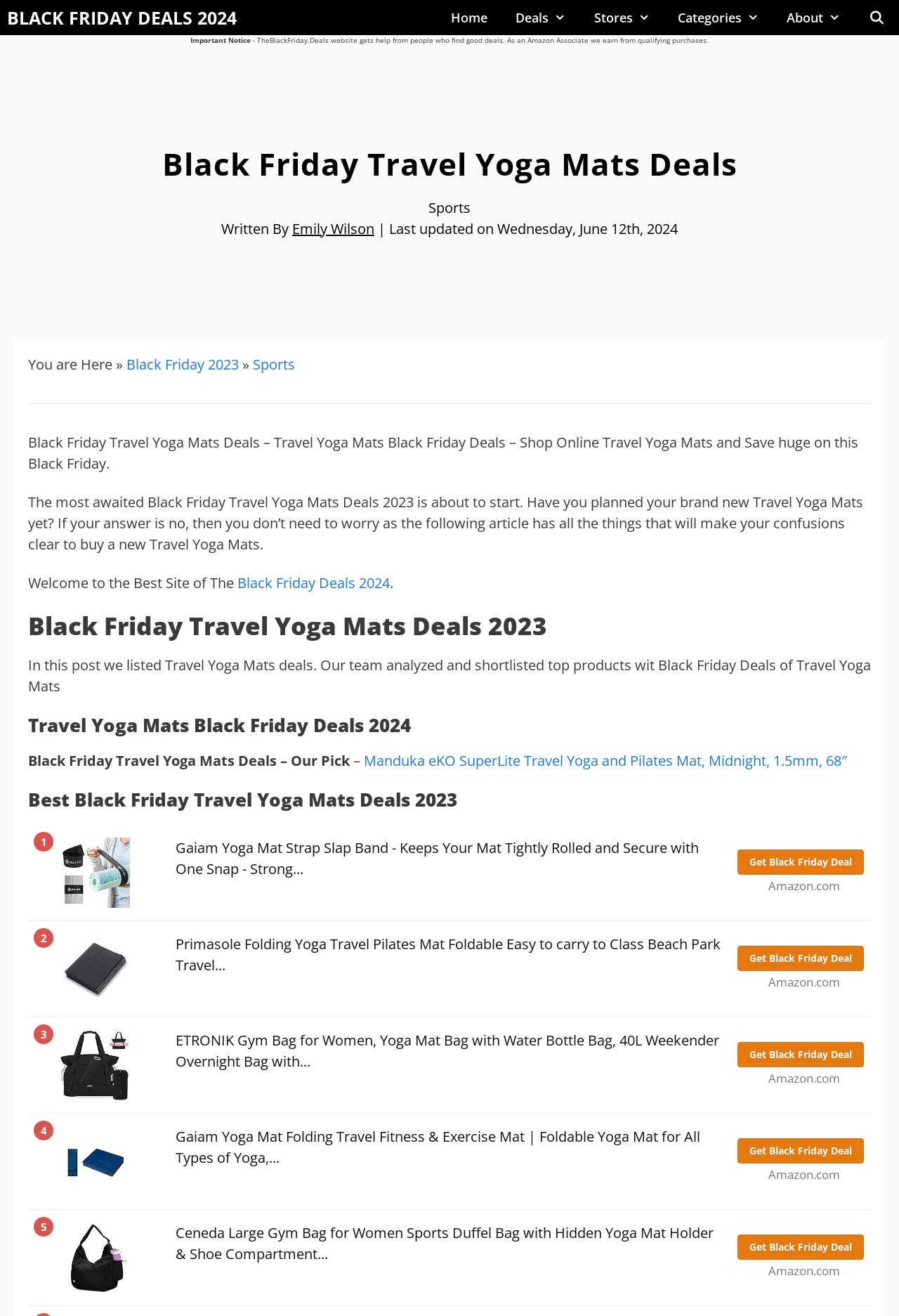Utilize the details in the image to thoroughly answer the following question: What is the category of the Black Friday deals?

Based on the webpage, the category of the Black Friday deals is Sports, which is indicated by the link 'Sports' in the breadcrumbs navigation.